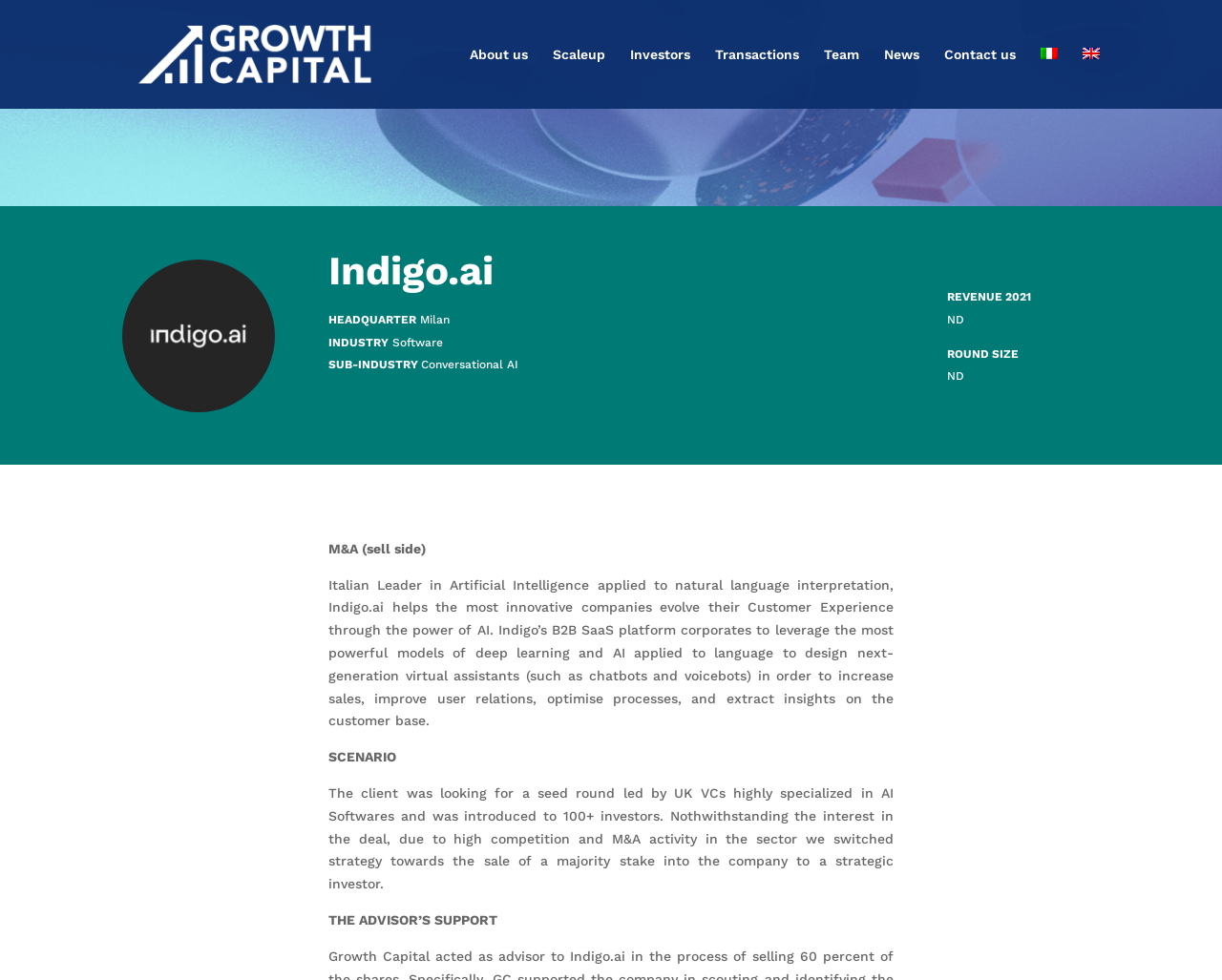Identify the bounding box of the UI component described as: "Our Story".

None